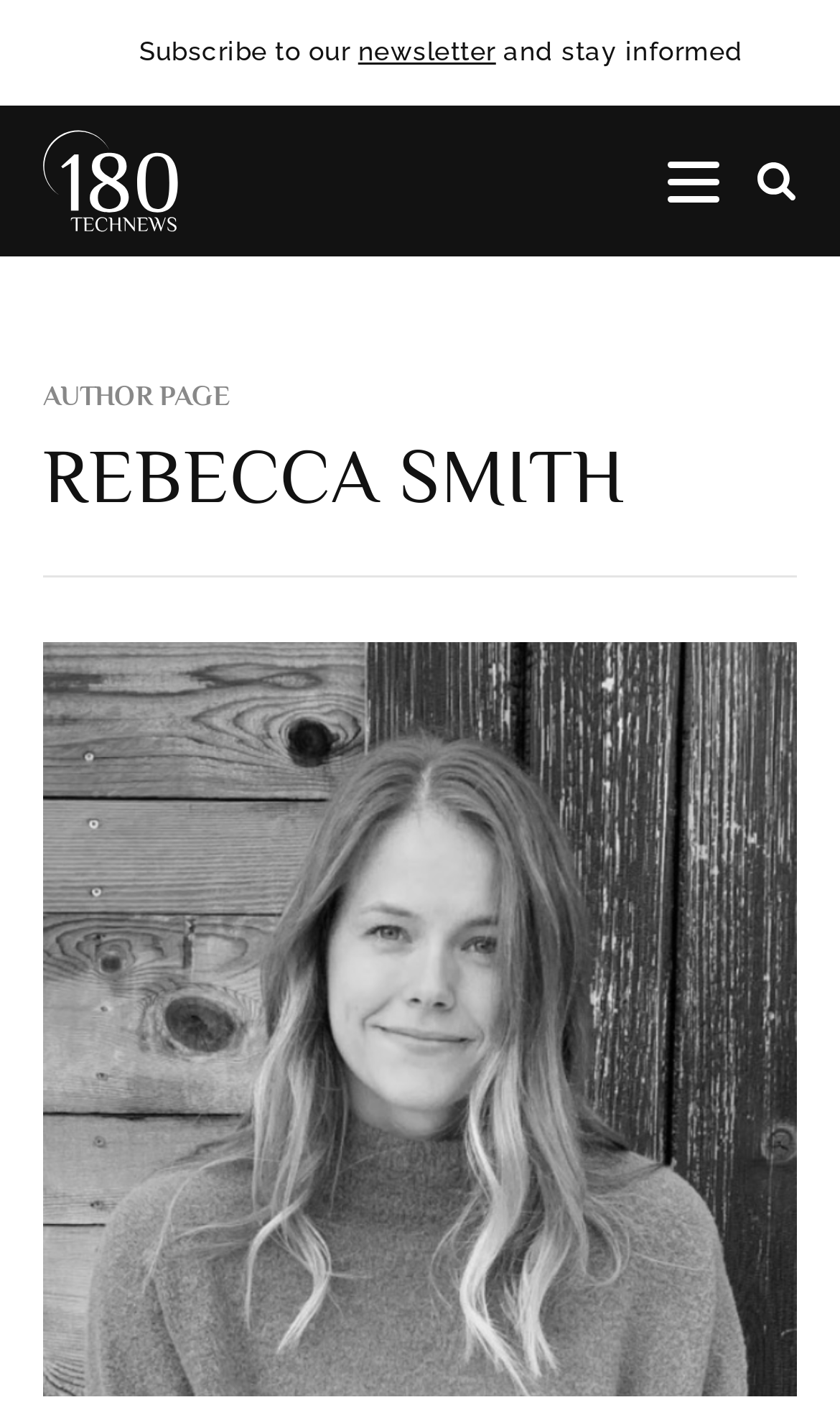Analyze the image and provide a detailed answer to the question: Is there a newsletter subscription option?

There is a link element with the text 'newsletter' located near the top of the page, which suggests that users can subscribe to a newsletter. Additionally, the surrounding static text elements 'Subscribe to our' and 'and stay informed' provide context to this link, implying that it is a newsletter subscription option.